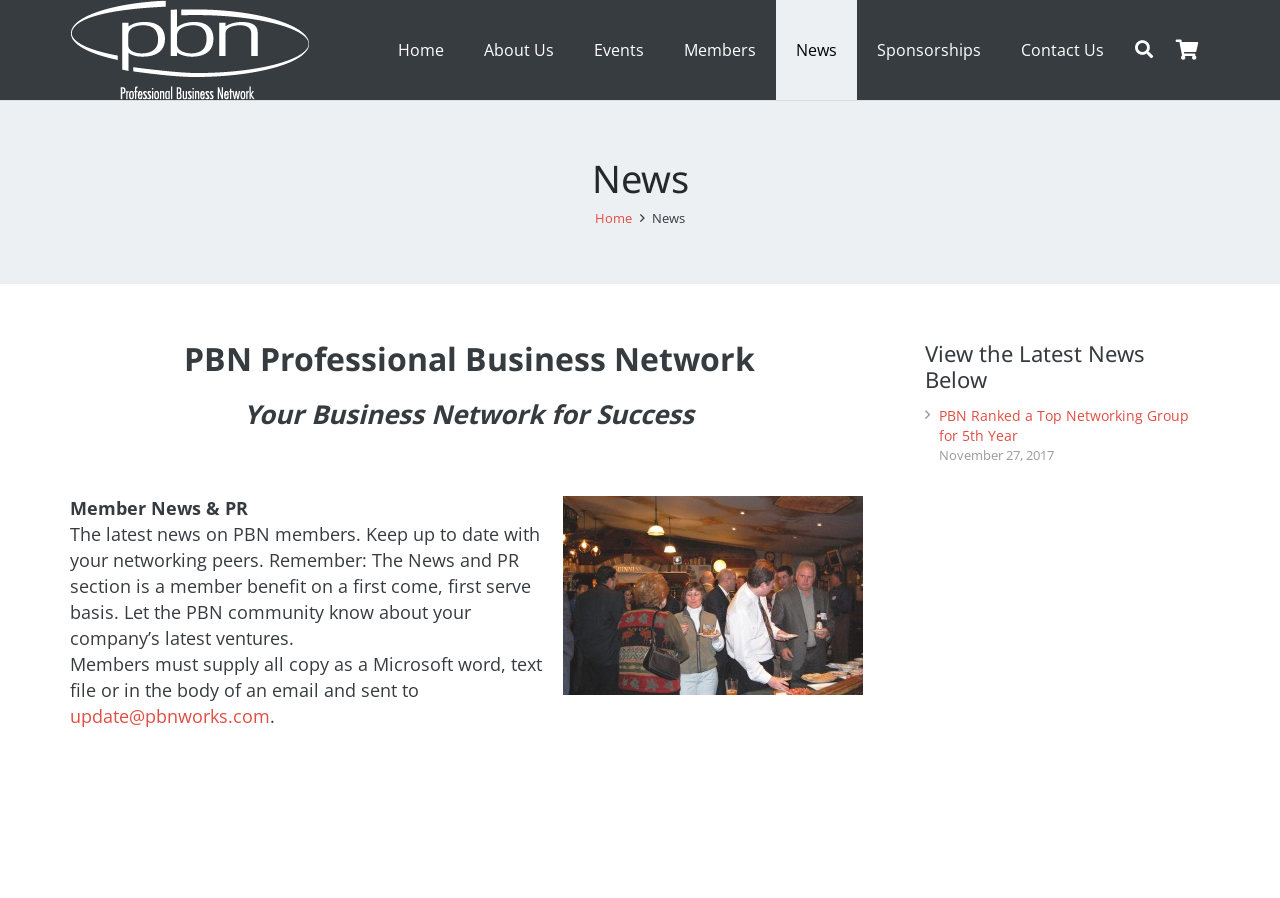Determine the bounding box coordinates of the UI element that matches the following description: "Members". The coordinates should be four float numbers between 0 and 1 in the format [left, top, right, bottom].

[0.519, 0.0, 0.606, 0.111]